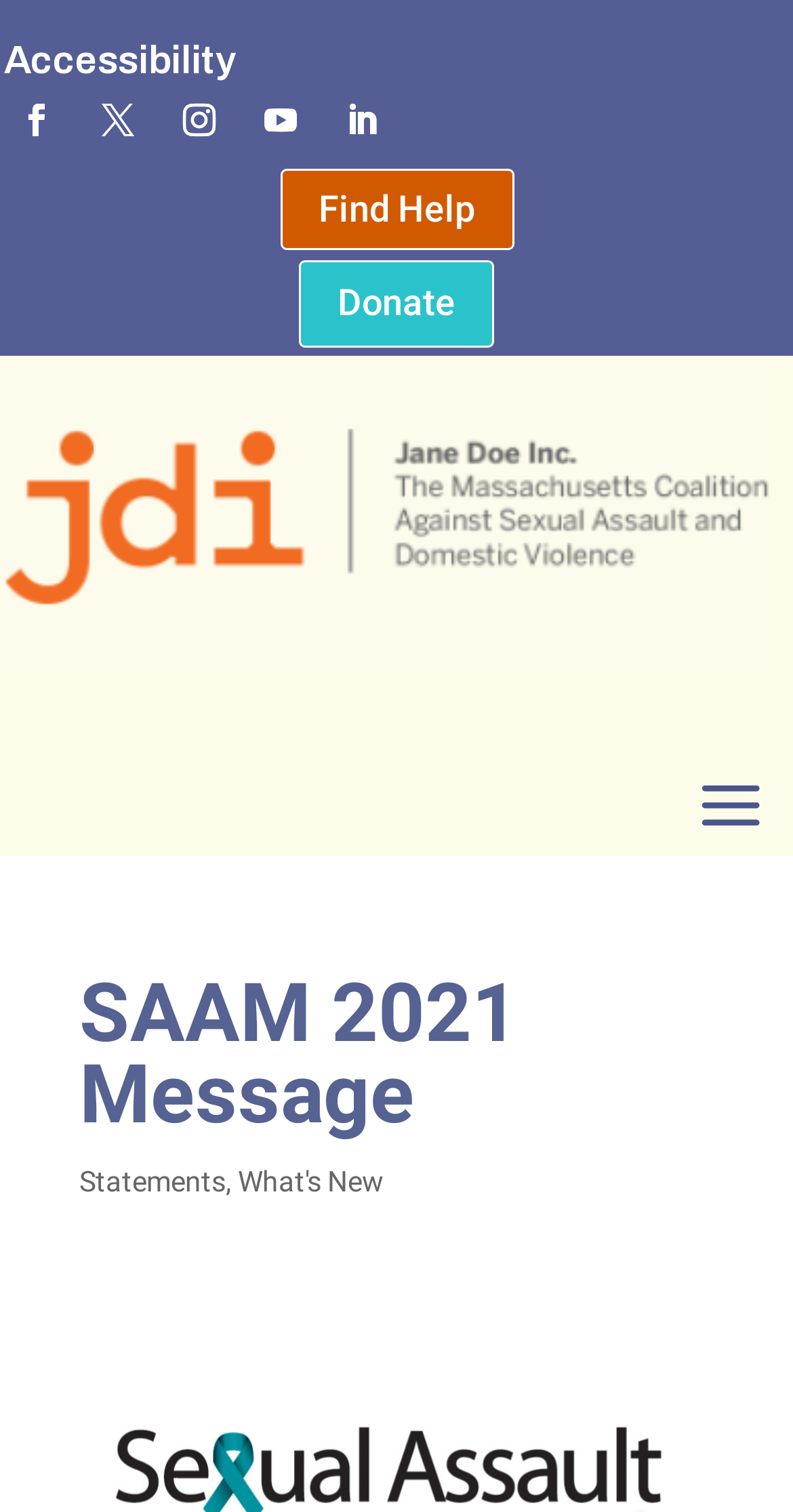Determine the bounding box coordinates for the clickable element required to fulfill the instruction: "Like the post". Provide the coordinates as four float numbers between 0 and 1, i.e., [left, top, right, bottom].

None